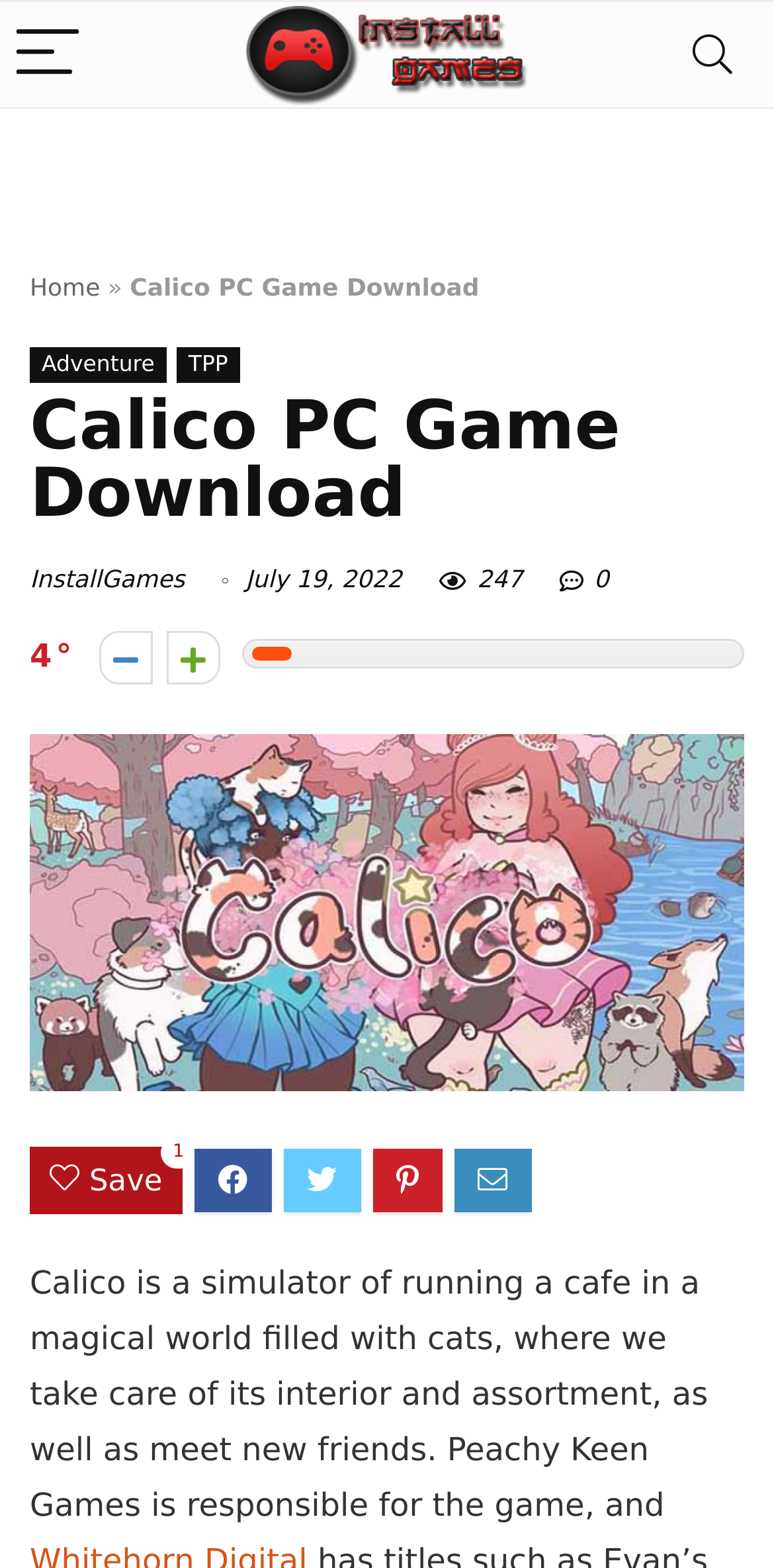Based on the image, please elaborate on the answer to the following question:
How many links are there in the top navigation bar?

The top navigation bar contains links to 'Home', 'Adventure', 'TPP', and 'InstallGames'. These links are identified by their element types as 'link' and their bounding box coordinates, which indicate their vertical position on the webpage.